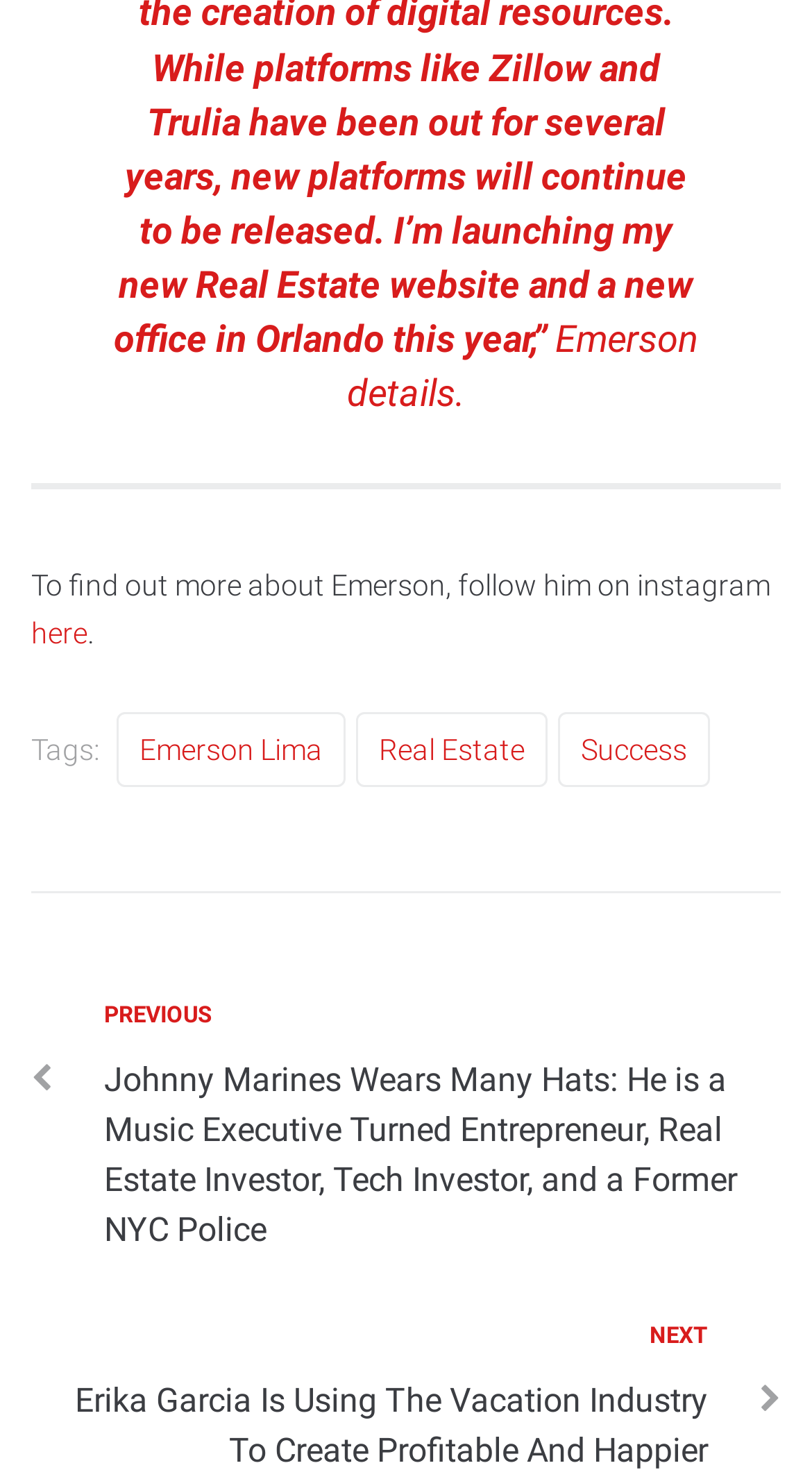Identify the bounding box of the UI element that matches this description: "Real Estate".

[0.438, 0.484, 0.674, 0.536]